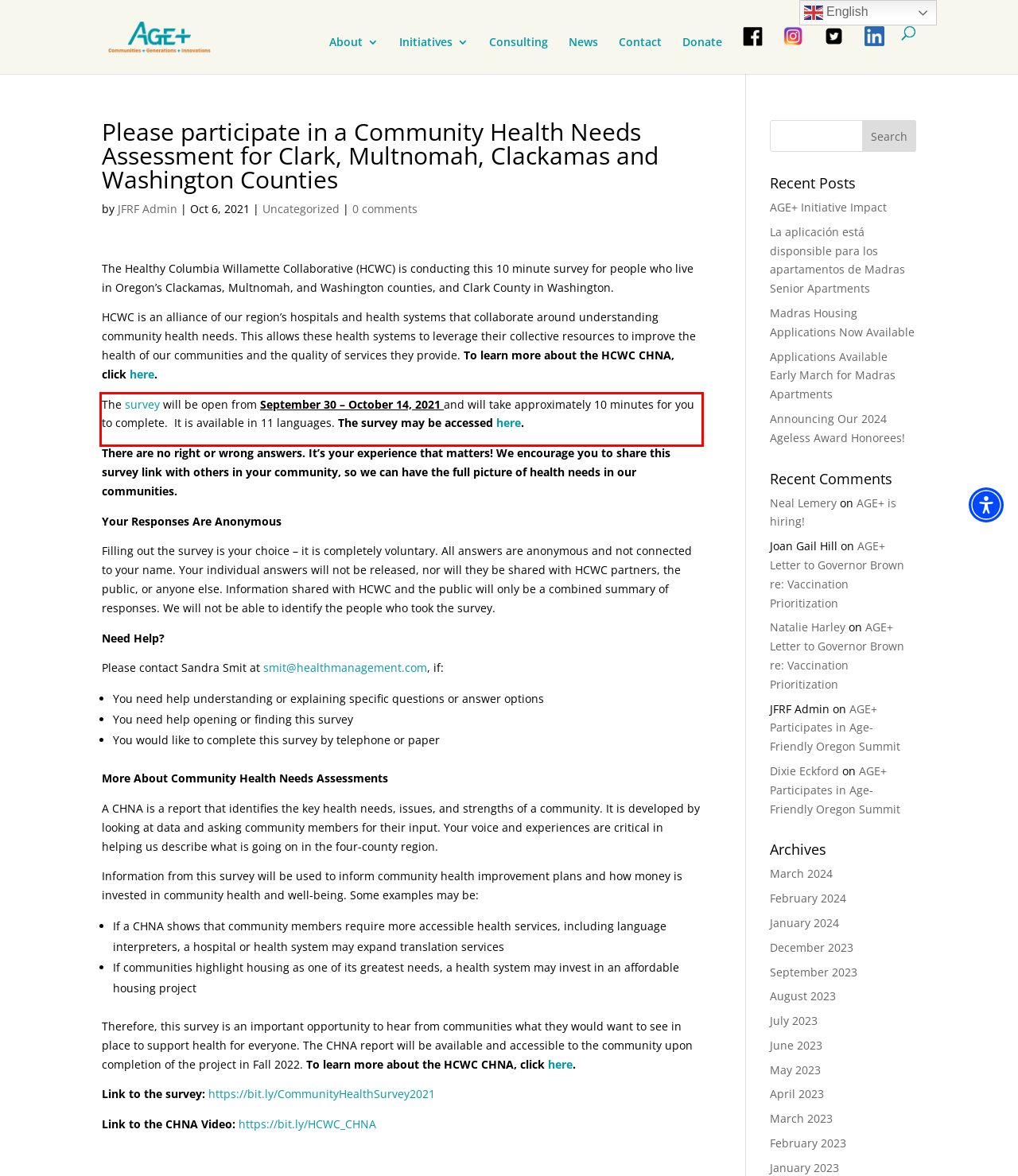Given a screenshot of a webpage containing a red bounding box, perform OCR on the text within this red bounding box and provide the text content.

The survey will be open from September 30 – October 14, 2021 and will take approximately 10 minutes for you to complete. It is available in 11 languages. The survey may be accessed here.